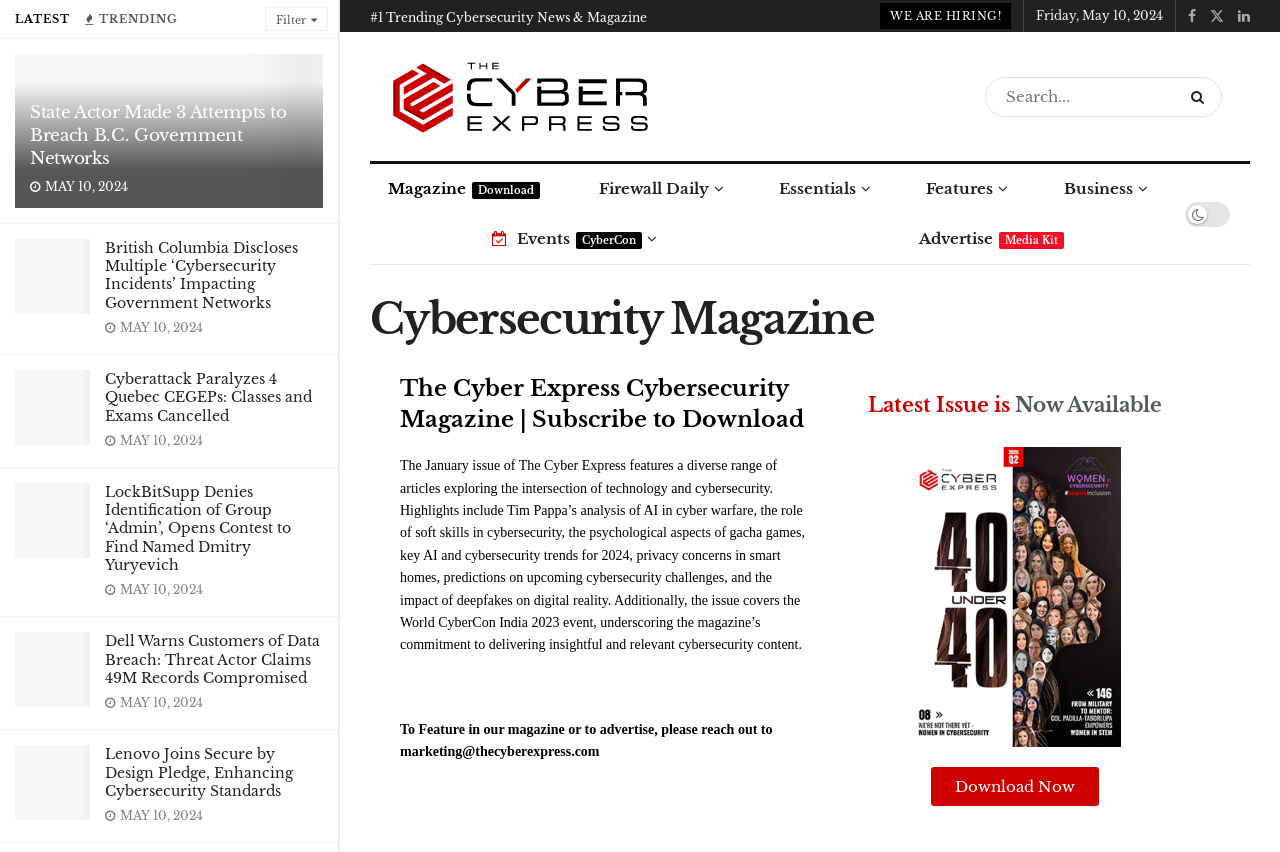Determine the bounding box coordinates of the region I should click to achieve the following instruction: "Read the latest issue of The Cyber Express magazine". Ensure the bounding box coordinates are four float numbers between 0 and 1, i.e., [left, top, right, bottom].

[0.633, 0.462, 0.953, 0.49]